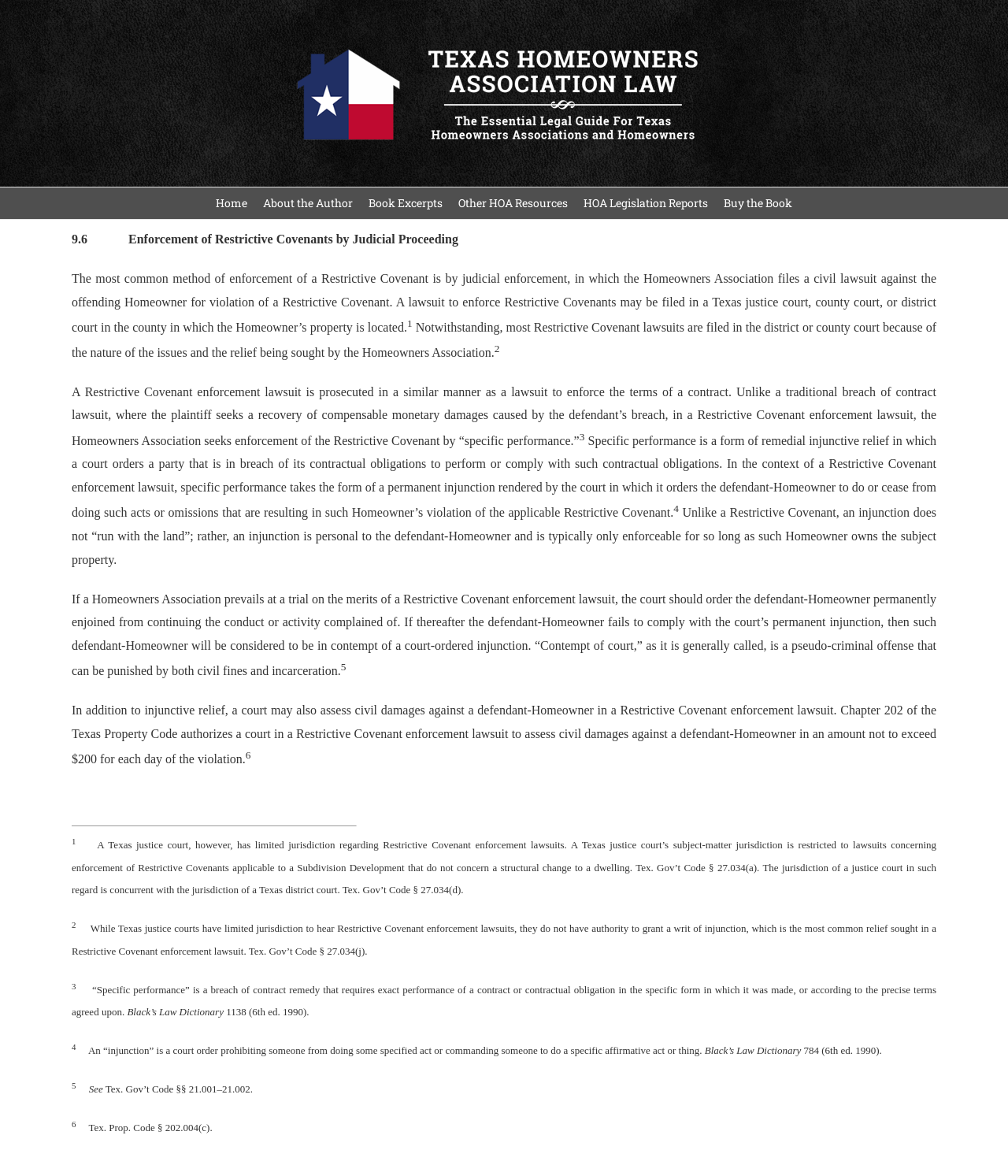What is the definition of 'specific performance'?
Offer a detailed and exhaustive answer to the question.

The definition of 'specific performance' is provided in the webpage as a breach of contract remedy that requires exact performance of a contract or contractual obligation in the specific form in which it was made, or according to the precise terms agreed upon, as stated in Black's Law Dictionary.